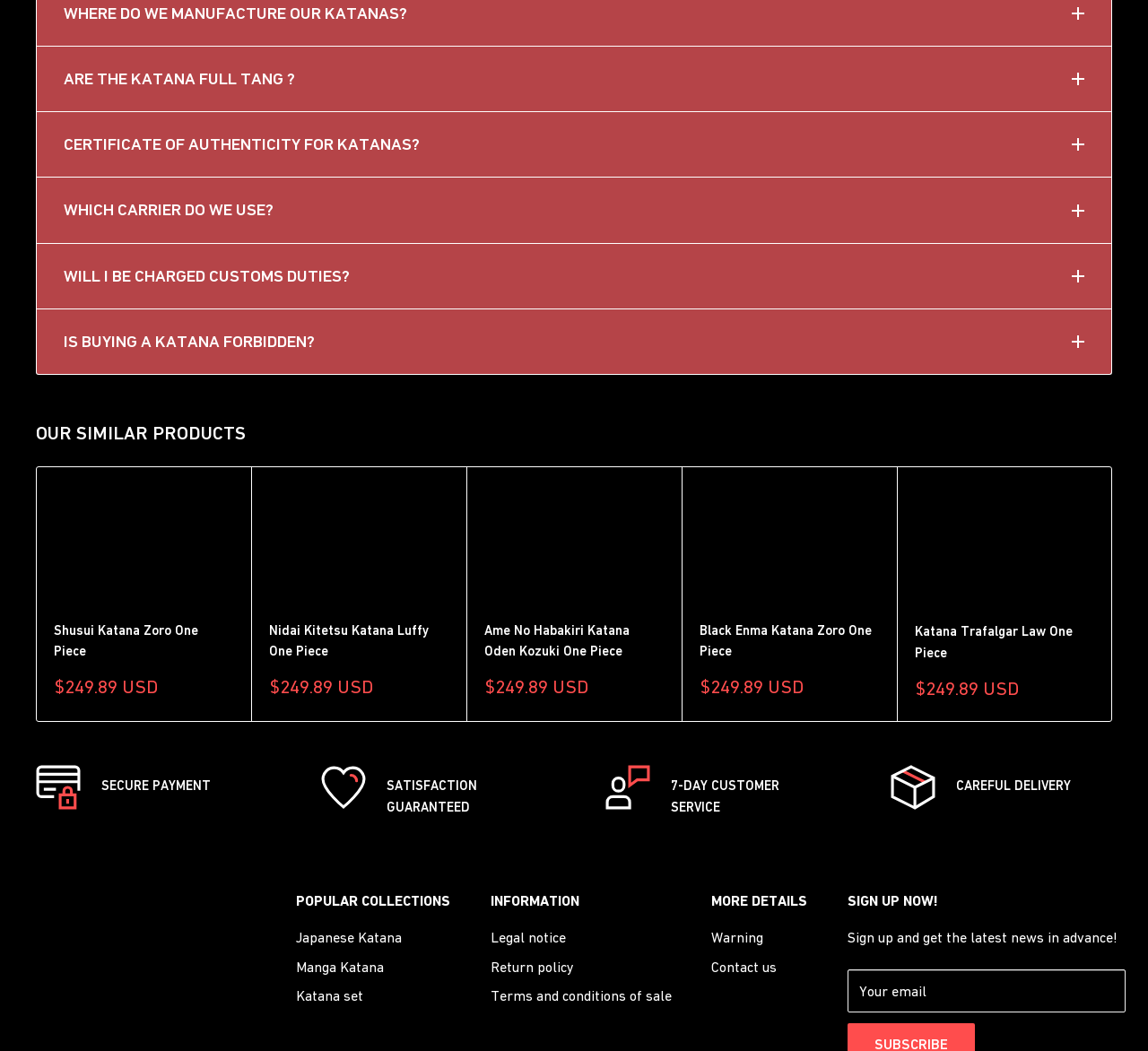Please identify the bounding box coordinates of the clickable element to fulfill the following instruction: "Enter your email address in the text box". The coordinates should be four float numbers between 0 and 1, i.e., [left, top, right, bottom].

[0.738, 0.923, 0.98, 0.963]